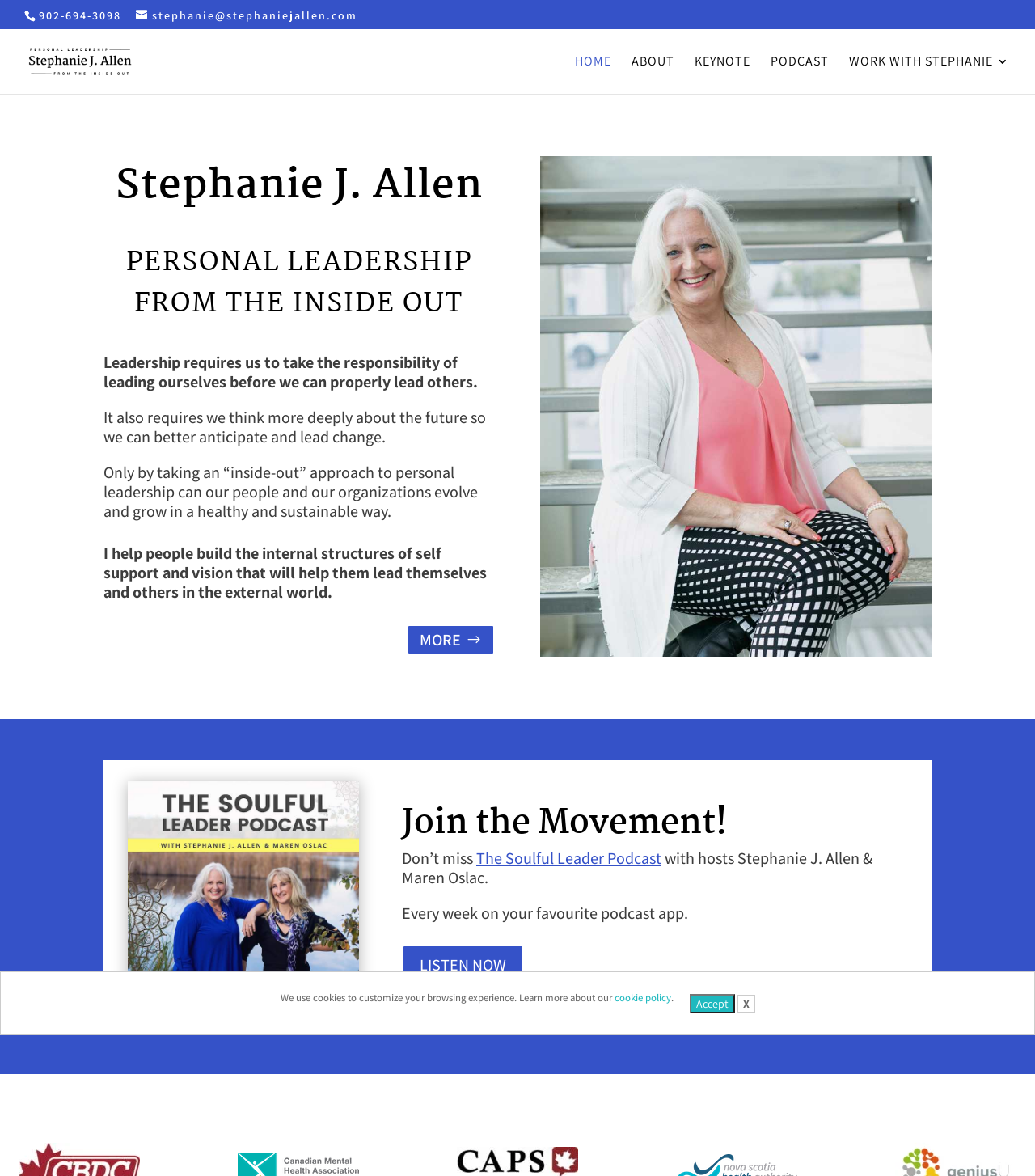Extract the bounding box coordinates for the HTML element that matches this description: "Accept". The coordinates should be four float numbers between 0 and 1, i.e., [left, top, right, bottom].

[0.666, 0.845, 0.71, 0.862]